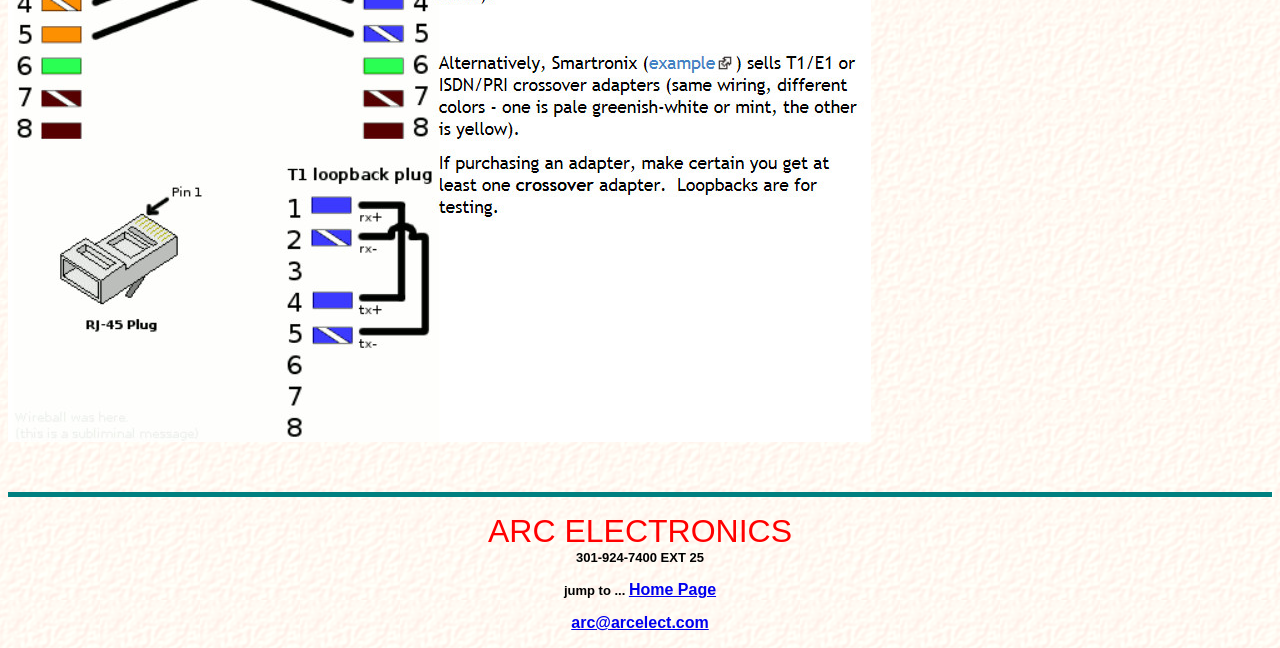Provide the bounding box coordinates, formatted as (top-left x, top-left y, bottom-right x, bottom-right y), with all values being floating point numbers between 0 and 1. Identify the bounding box of the UI element that matches the description: Follow

None